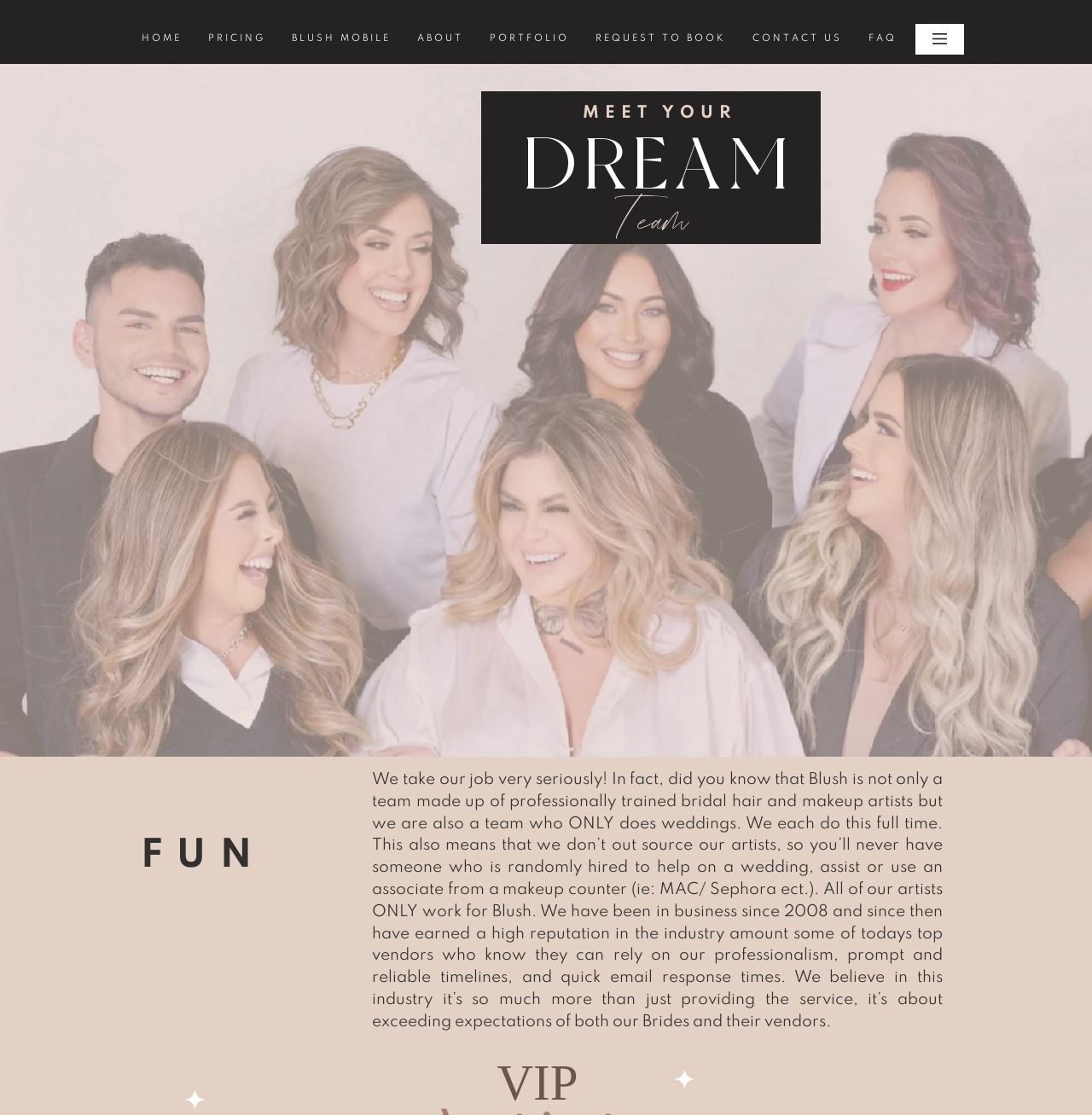Predict the bounding box coordinates of the UI element that matches this description: "Love It". The coordinates should be in the format [left, top, right, bottom] with each value between 0 and 1.

[0.575, 0.011, 0.697, 0.055]